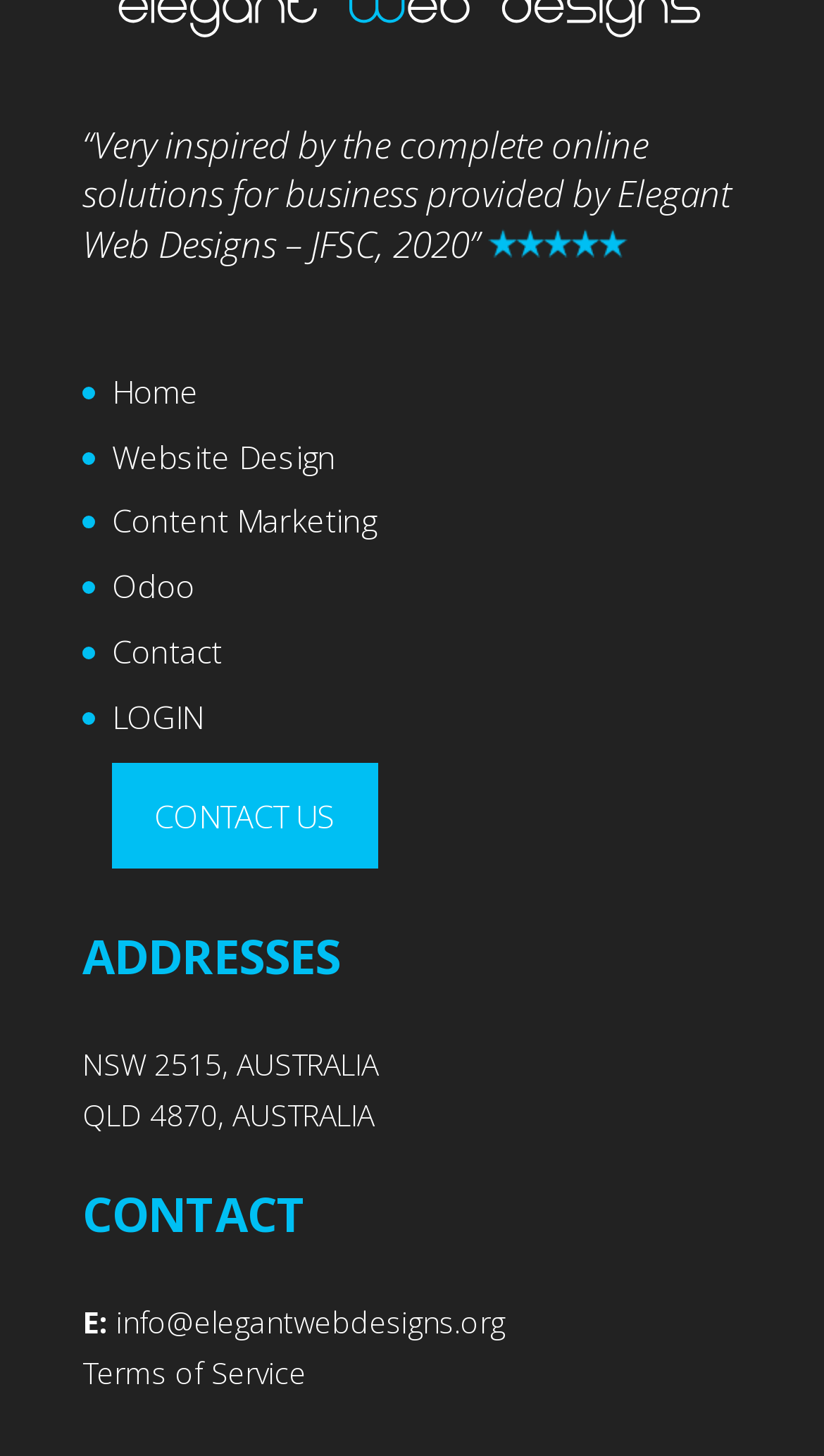What is the email address for contact? Examine the screenshot and reply using just one word or a brief phrase.

info@elegantwebdesigns.org